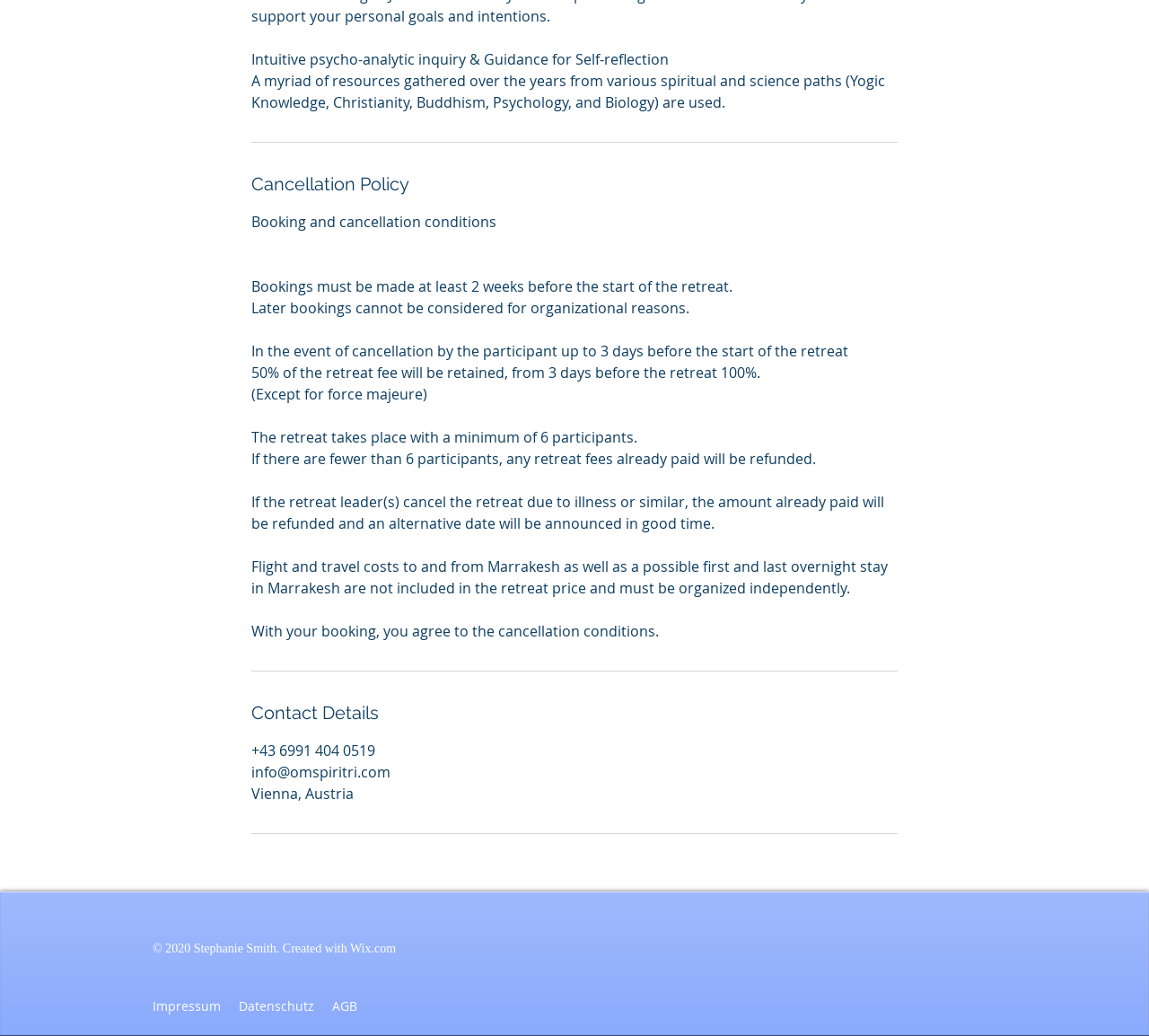Please identify the bounding box coordinates of the region to click in order to complete the given instruction: "call the phone number". The coordinates should be four float numbers between 0 and 1, i.e., [left, top, right, bottom].

[0.219, 0.715, 0.327, 0.734]